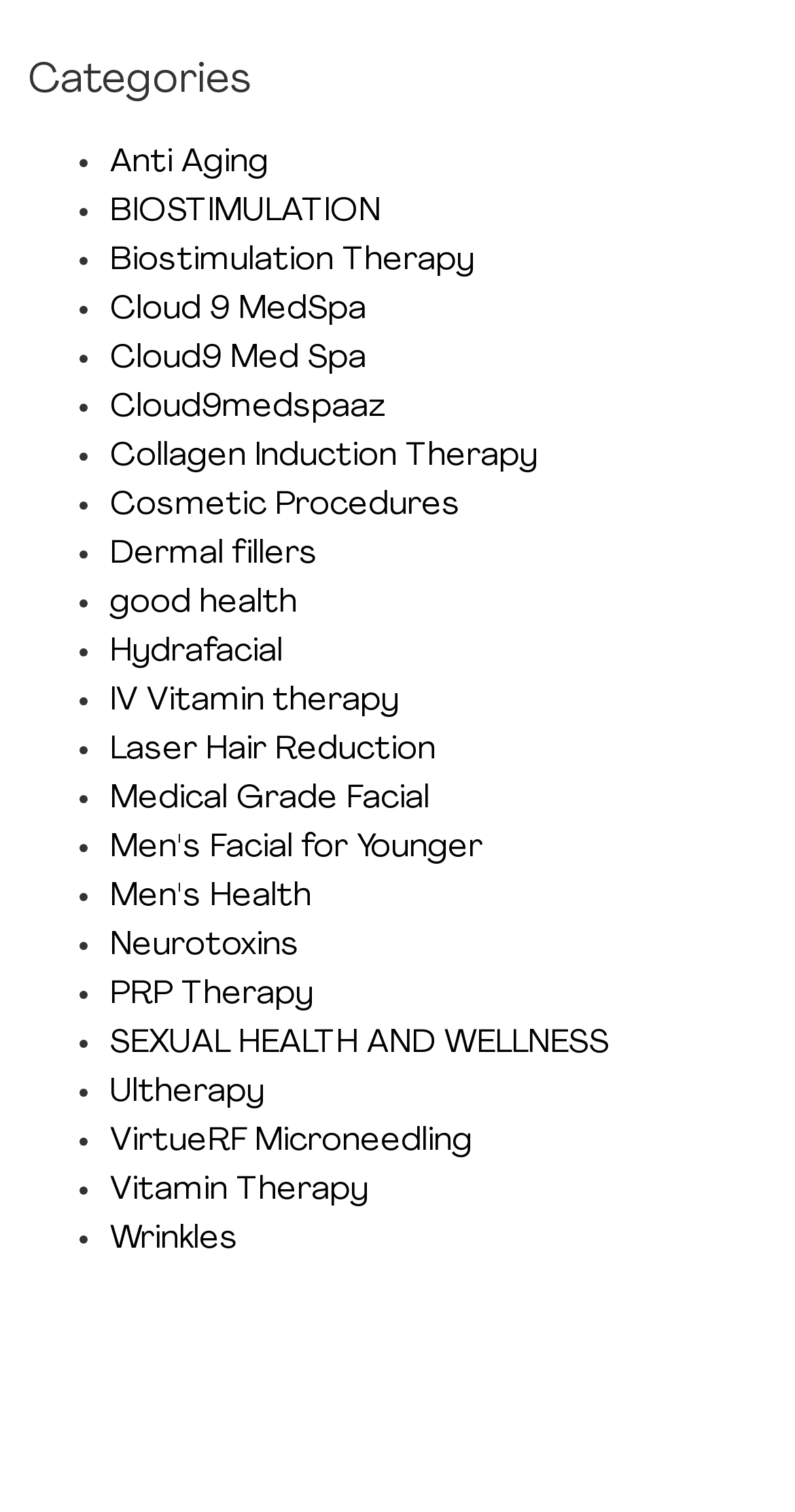Identify the bounding box coordinates of the element that should be clicked to fulfill this task: "Click on Anti Aging". The coordinates should be provided as four float numbers between 0 and 1, i.e., [left, top, right, bottom].

[0.138, 0.097, 0.338, 0.118]